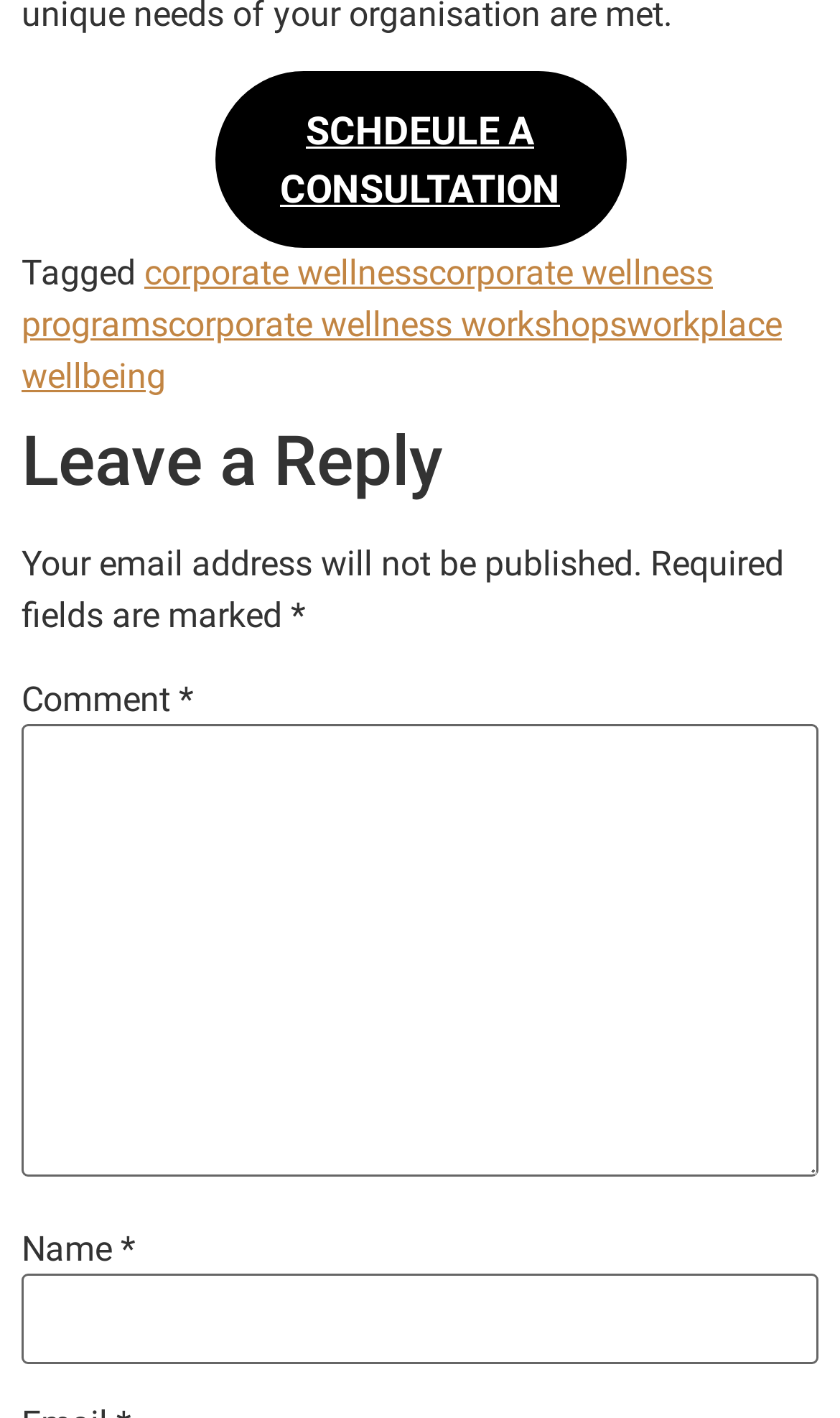Given the following UI element description: "parent_node: Name * name="author"", find the bounding box coordinates in the webpage screenshot.

[0.026, 0.899, 0.974, 0.963]